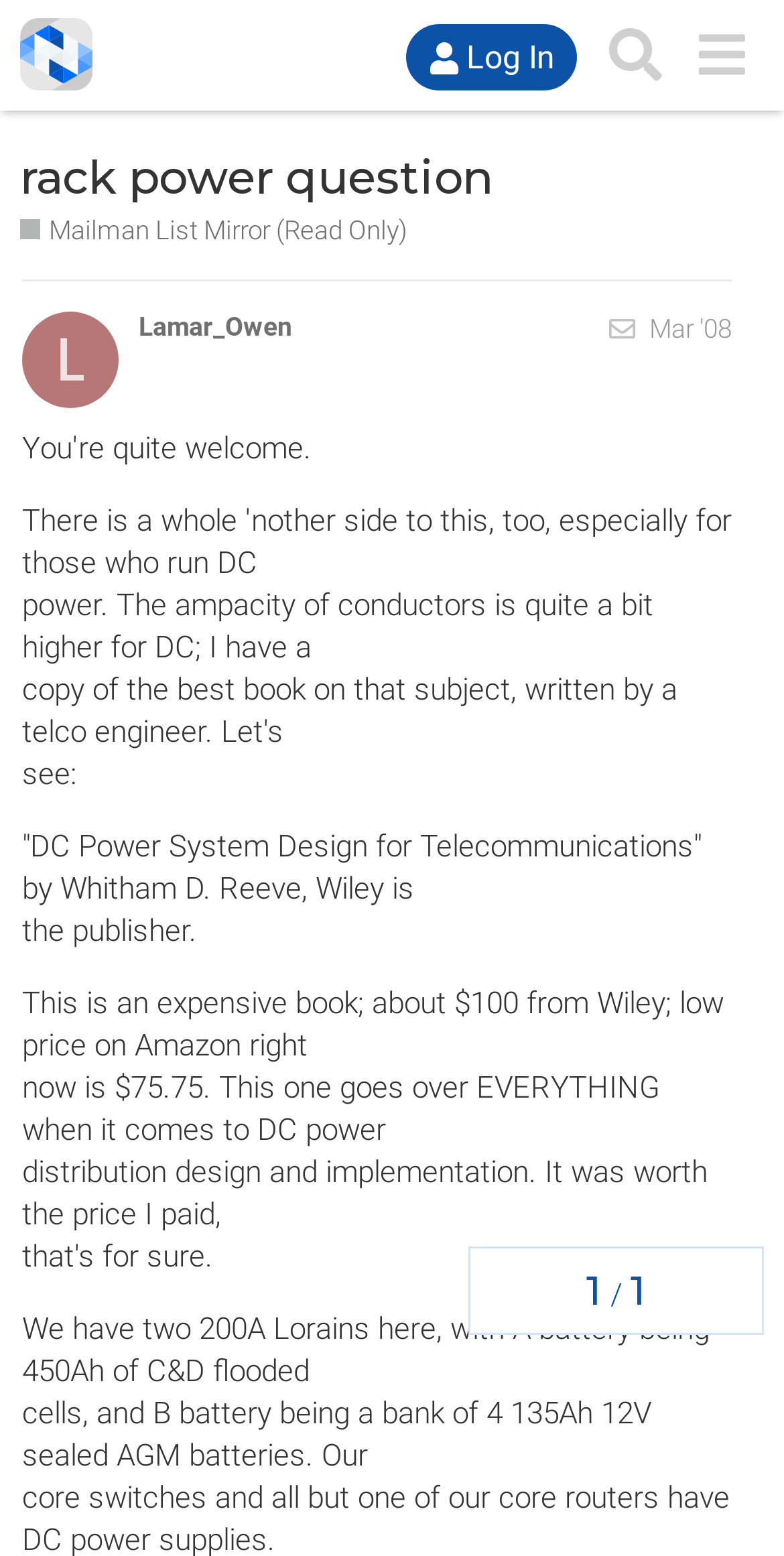Determine the bounding box coordinates for the clickable element required to fulfill the instruction: "Click the 'Log In' button". Provide the coordinates as four float numbers between 0 and 1, i.e., [left, top, right, bottom].

[0.518, 0.016, 0.736, 0.059]